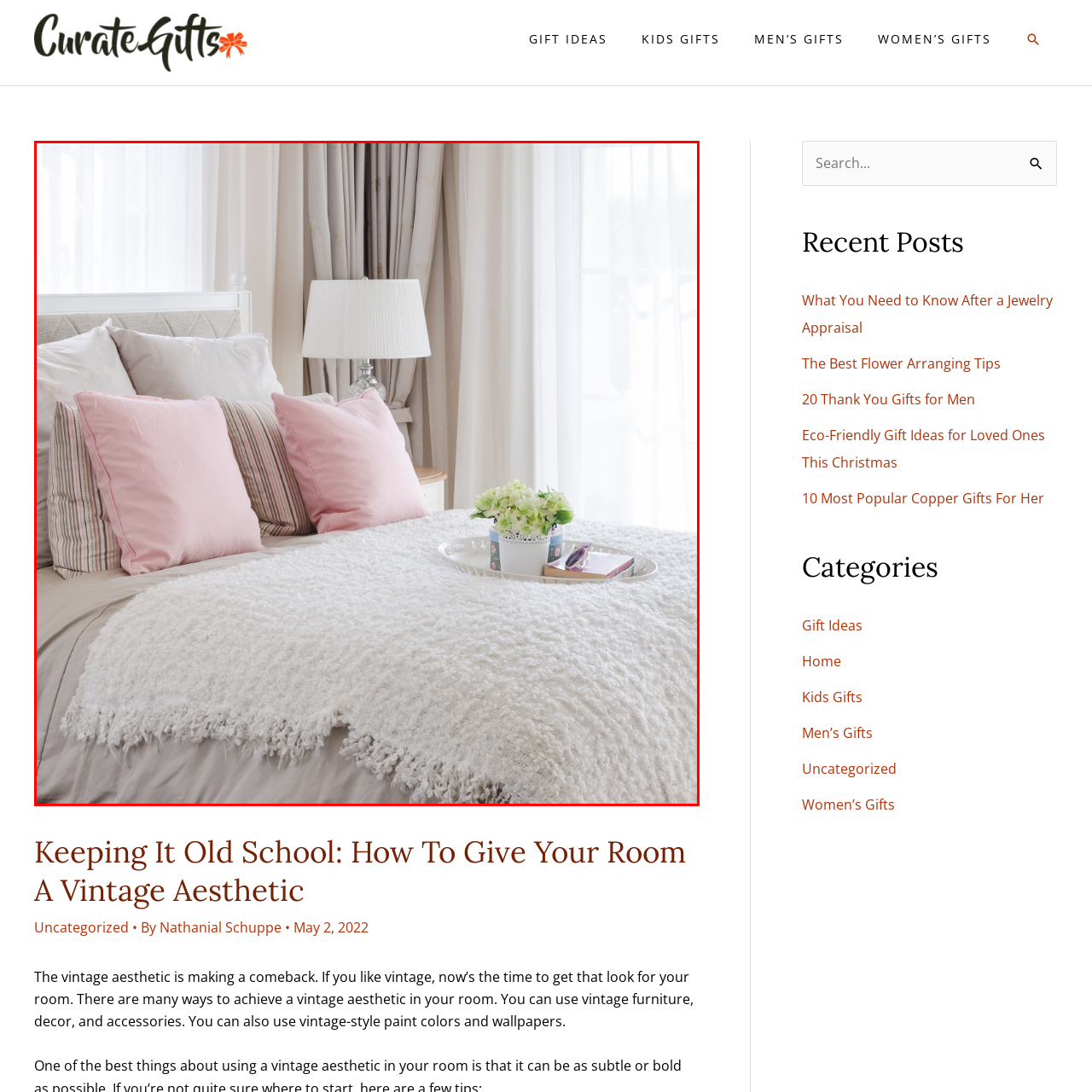Refer to the image enclosed in the red bounding box, then answer the following question in a single word or phrase: What is placed on the round tray beside the books?

Fresh flowers